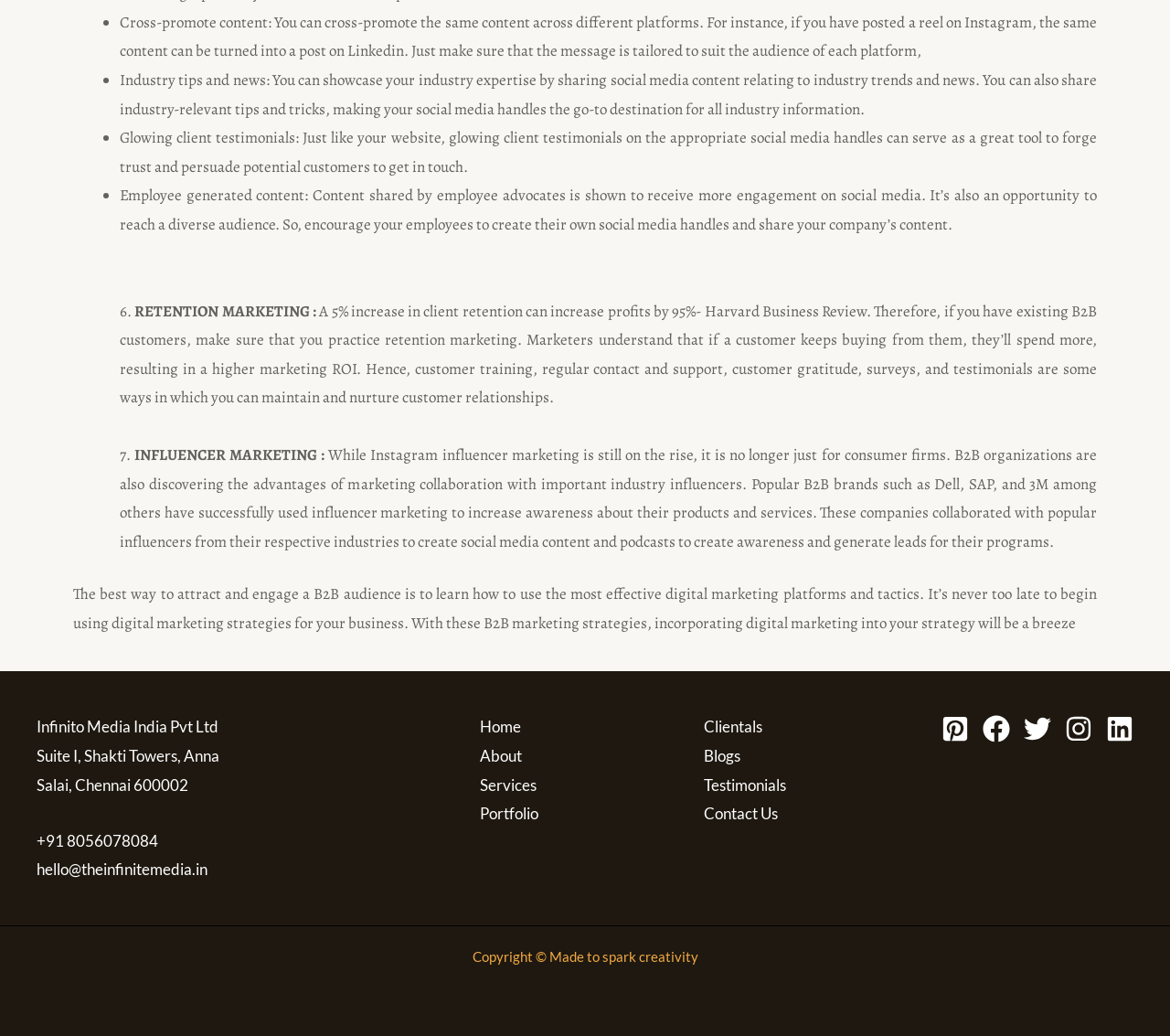Identify the bounding box coordinates necessary to click and complete the given instruction: "Contact Us through the link".

[0.602, 0.776, 0.665, 0.794]